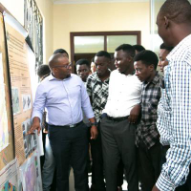What is the mood of the students?
Provide a fully detailed and comprehensive answer to the question.

The diverse expressions on the students' faces convey a sense of engagement and curiosity. They appear to be interested in the lesson, as evidenced by their attentive postures and focused gazes on the instructor and the display board.